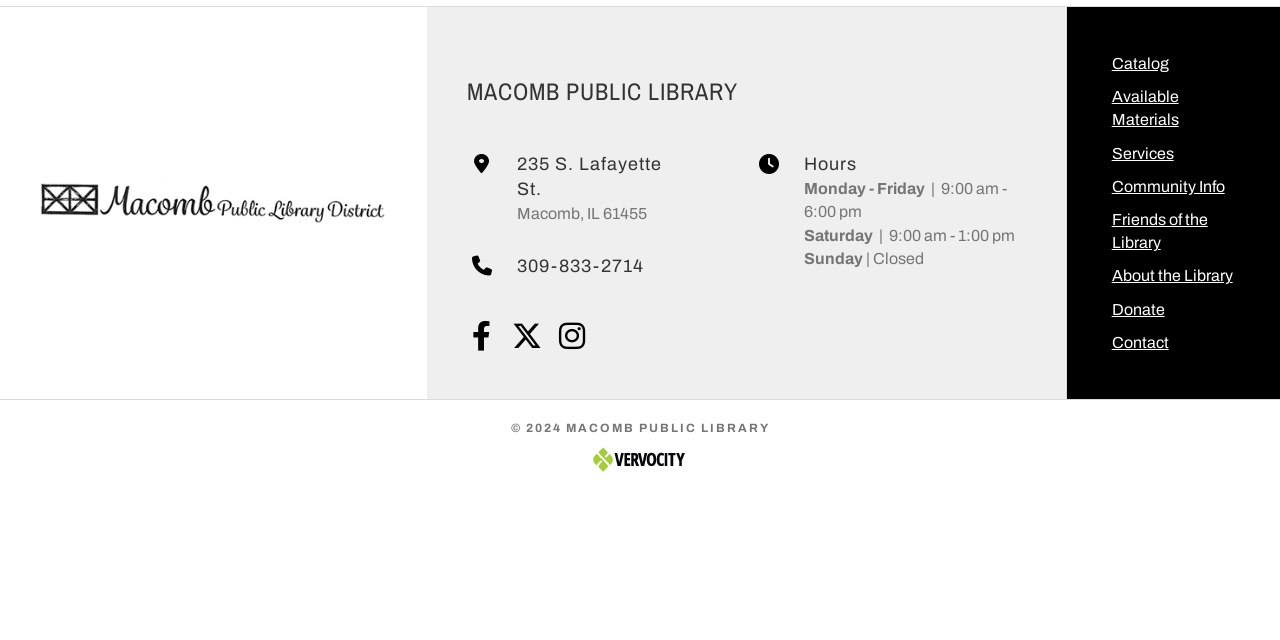Bounding box coordinates are specified in the format (top-left x, top-left y, bottom-right x, bottom-right y). All values are floating point numbers bounded between 0 and 1. Please provide the bounding box coordinate of the region this sentence describes: Services

[0.865, 0.214, 0.969, 0.265]